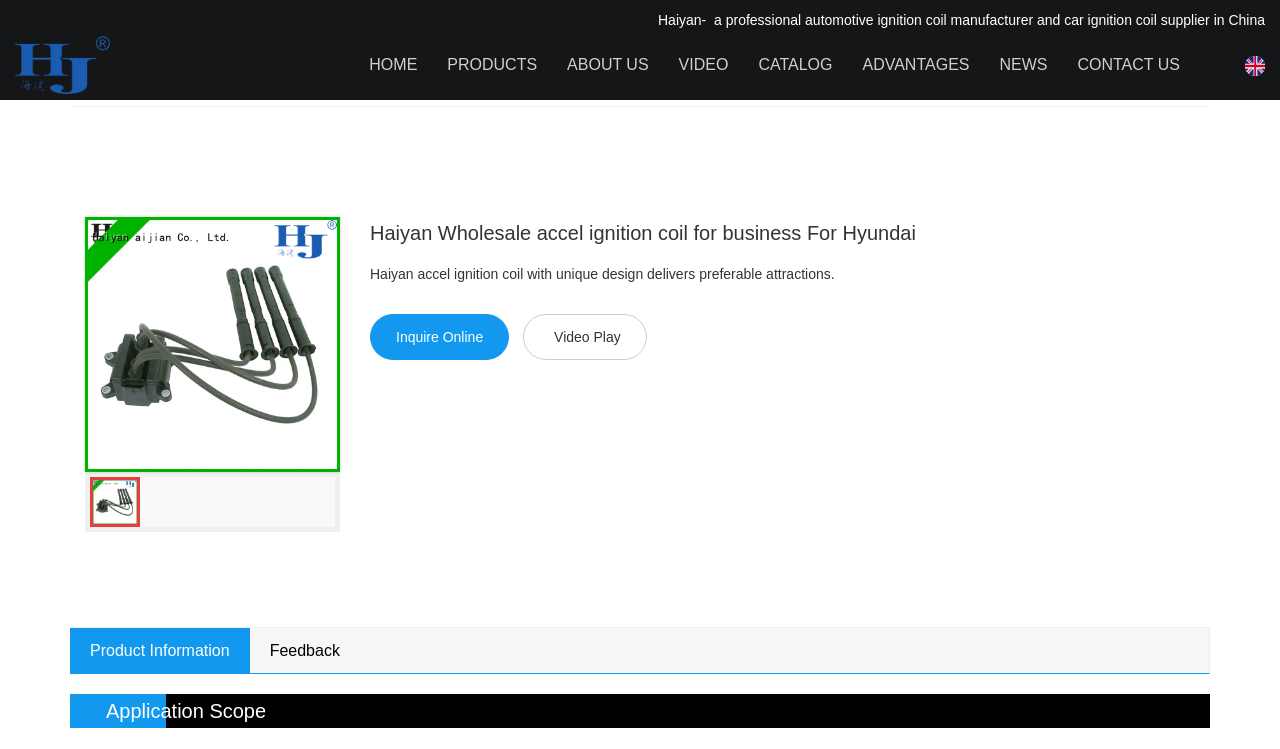What type of products does Haiyan specialize in?
Using the image as a reference, answer the question in detail.

Based on the webpage, Haiyan is a professional automotive ignition coil manufacturer and car ignition coil supplier in China, which indicates that they specialize in ignition coils.